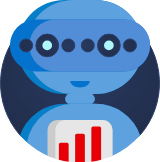What do the graphical elements on the robot's body represent?
Utilize the information in the image to give a detailed answer to the question.

The caption describes the graphical elements on the robot's body as 'resembling data charts, represented in red and white', suggesting that they symbolize the robot's analytical capabilities.